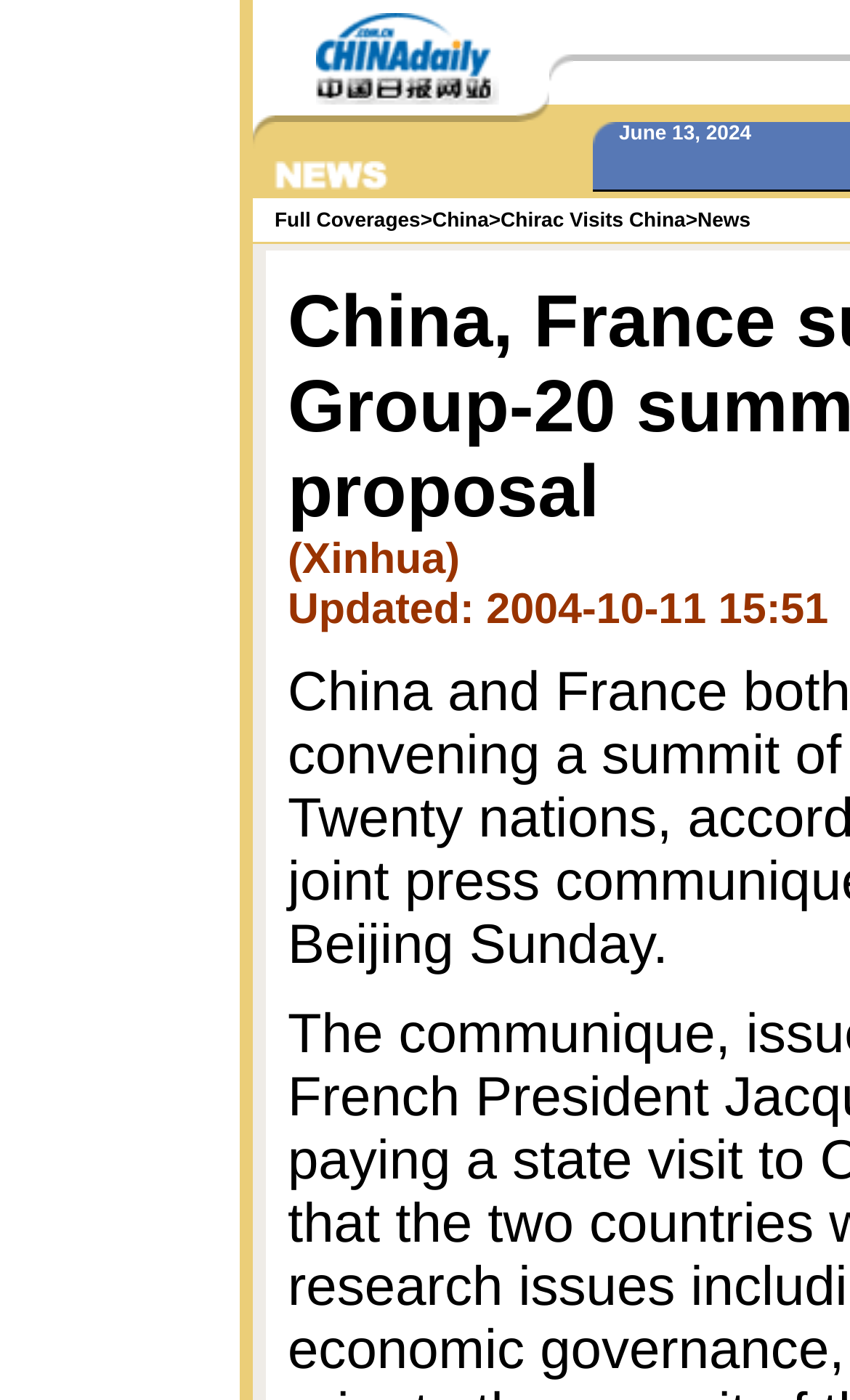Locate the bounding box coordinates for the element described below: "China". The coordinates must be four float values between 0 and 1, formatted as [left, top, right, bottom].

[0.509, 0.149, 0.575, 0.165]